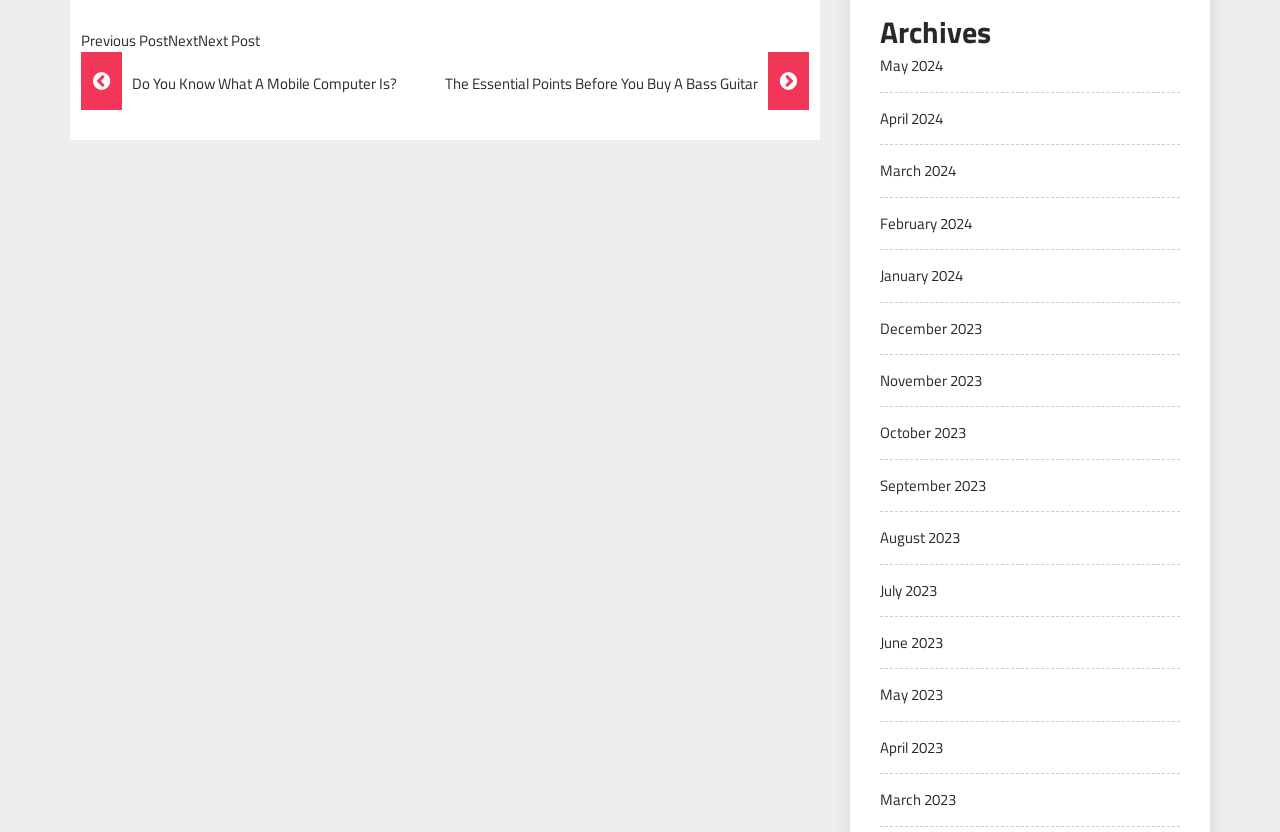Can you determine the bounding box coordinates of the area that needs to be clicked to fulfill the following instruction: "go to June 2023 archives"?

[0.688, 0.758, 0.737, 0.786]